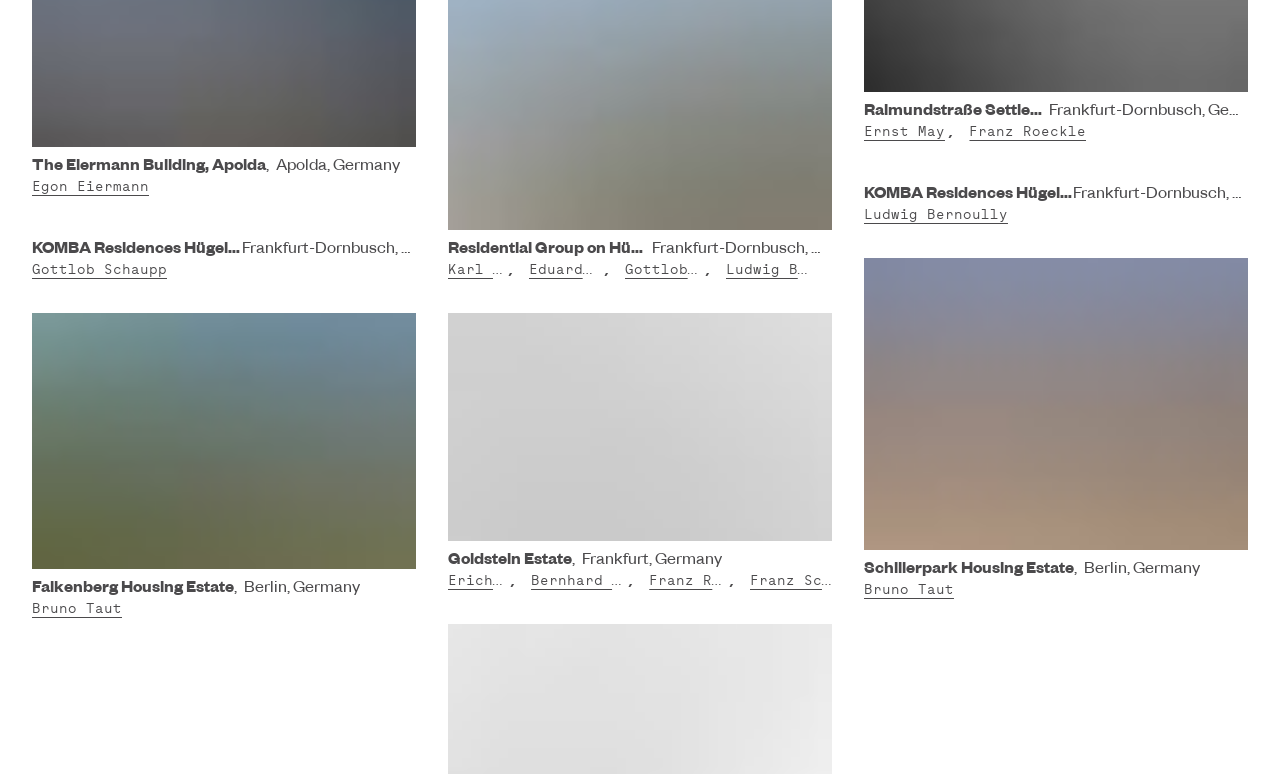Please study the image and answer the question comprehensively:
How many architects are mentioned on the webpage?

I counted the number of links that mention architects' names, such as Egon Eiermann, Gottlob Schaupp, Bruno Taut, and others, and found a total of 11 architects mentioned on the webpage.